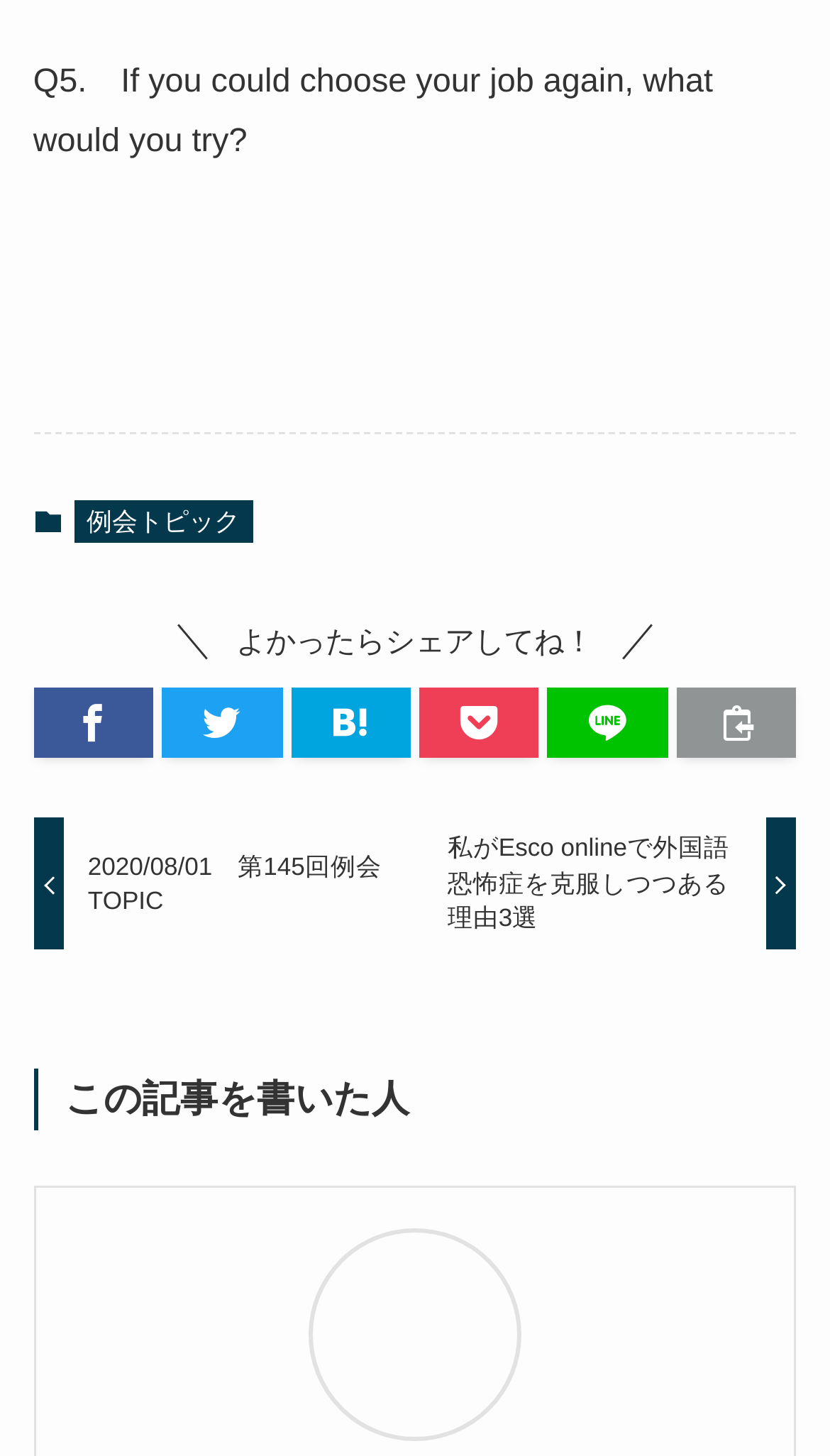Identify the bounding box for the UI element that is described as follows: "title="LINEに送る"".

[0.66, 0.472, 0.805, 0.521]